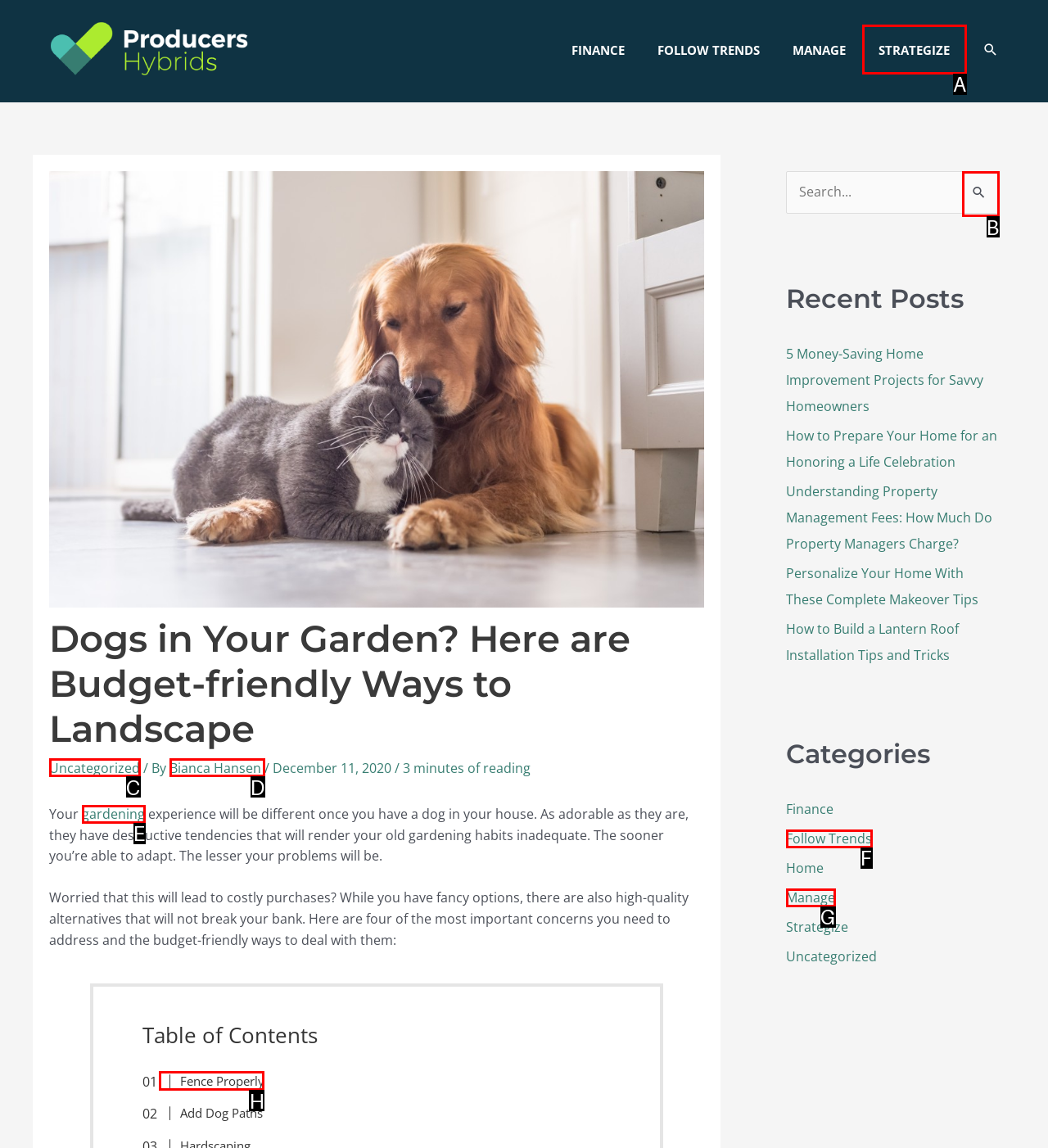Identify the correct choice to execute this task: Click the 'Fence Properly' link
Respond with the letter corresponding to the right option from the available choices.

H